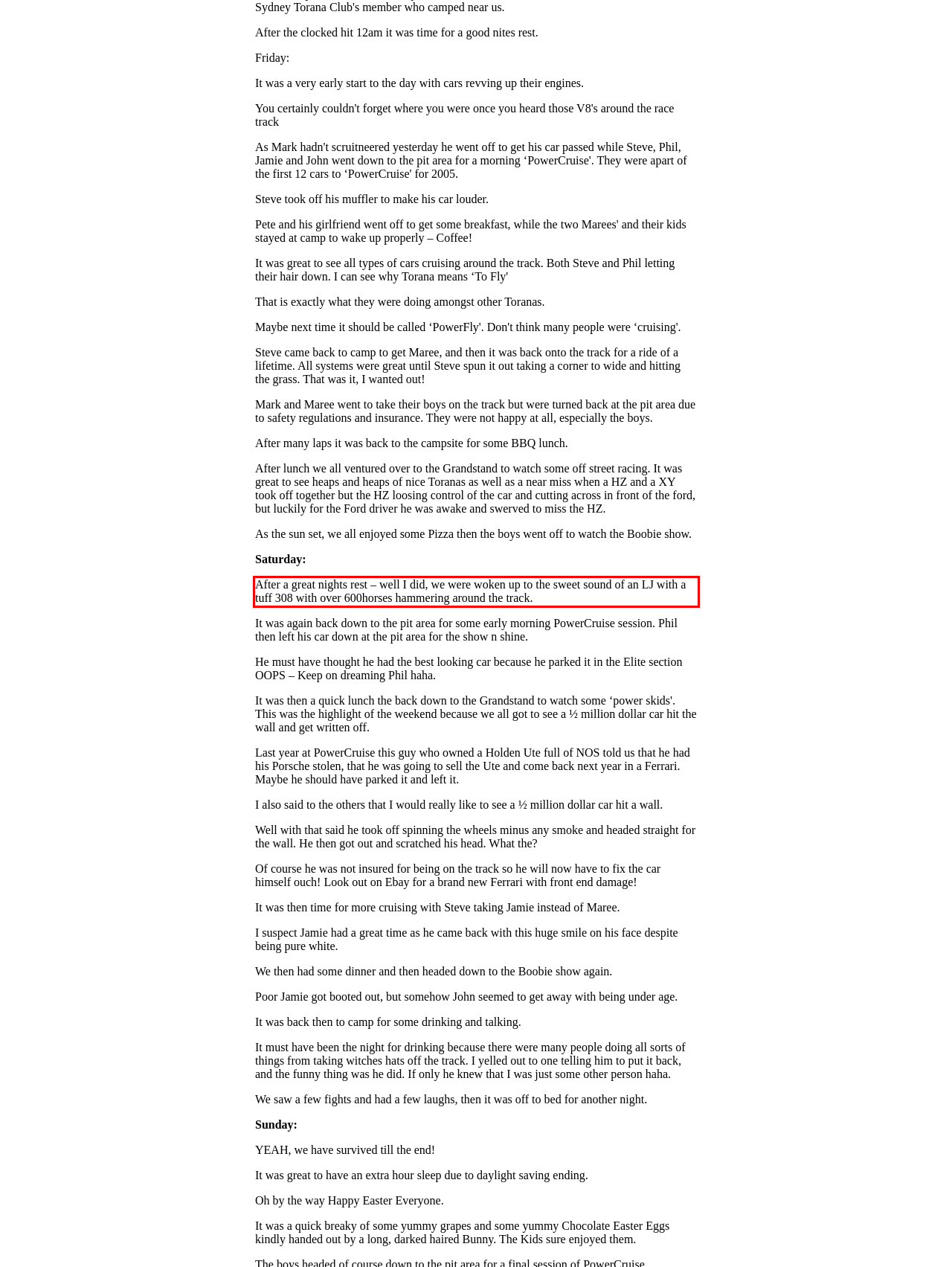Please identify and extract the text from the UI element that is surrounded by a red bounding box in the provided webpage screenshot.

After a great nights rest – well I did, we were woken up to the sweet sound of an LJ with a tuff 308 with over 600horses hammering around the track.